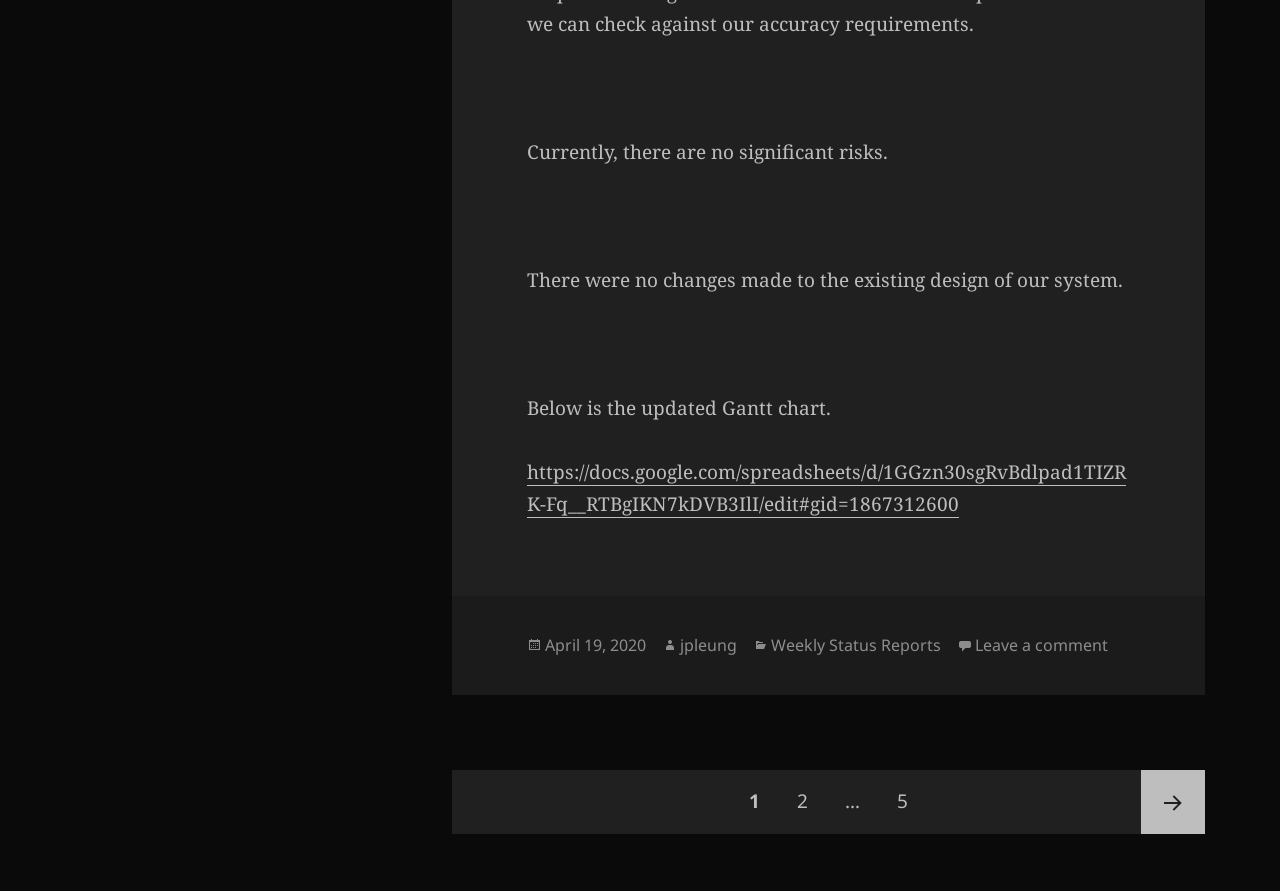Kindly determine the bounding box coordinates for the area that needs to be clicked to execute this instruction: "go to page 2".

[0.61, 0.865, 0.644, 0.936]